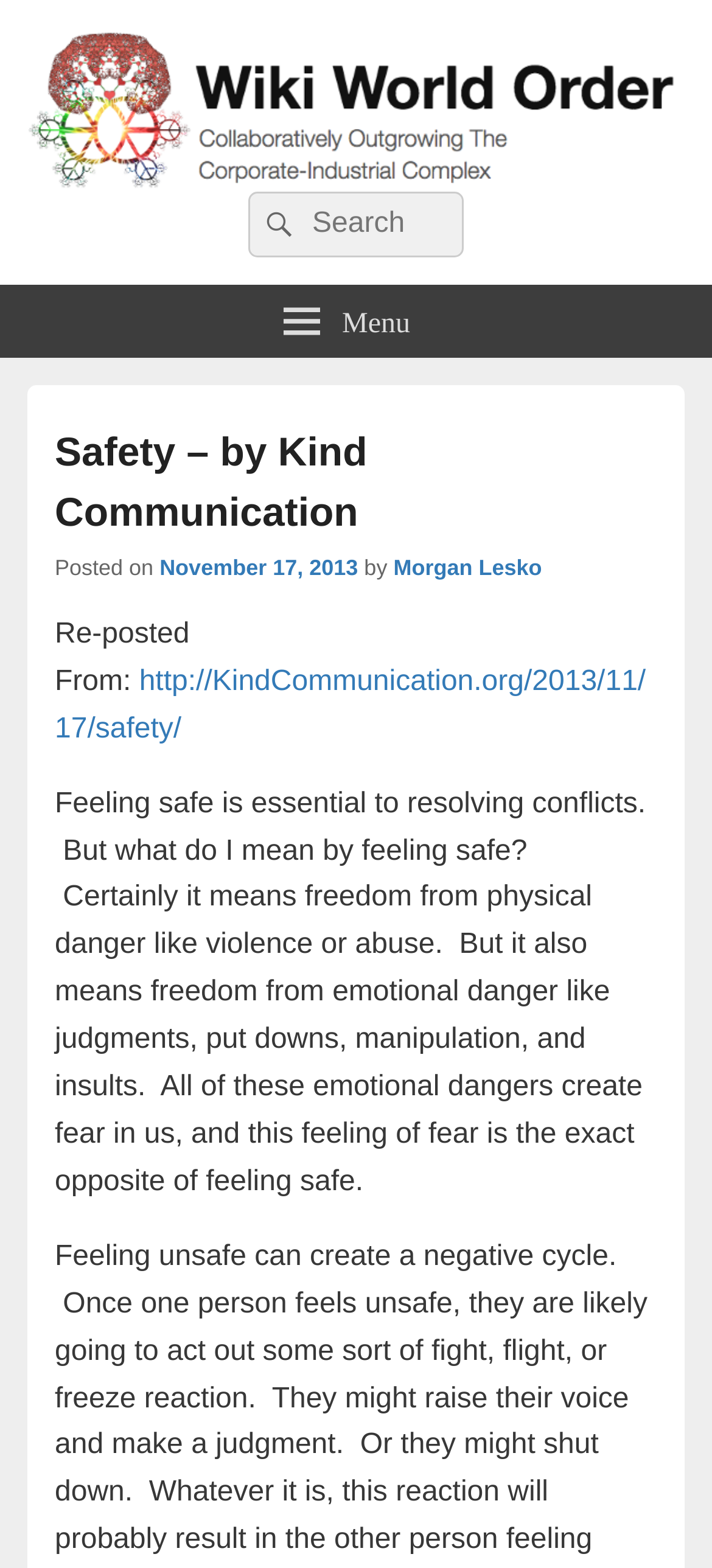Using details from the image, please answer the following question comprehensively:
What is the date of the post?

The date of the post can be found in the middle section of the webpage, where it says 'Posted on November 17, 2013' in a link format. This indicates that the post was published on November 17, 2013.